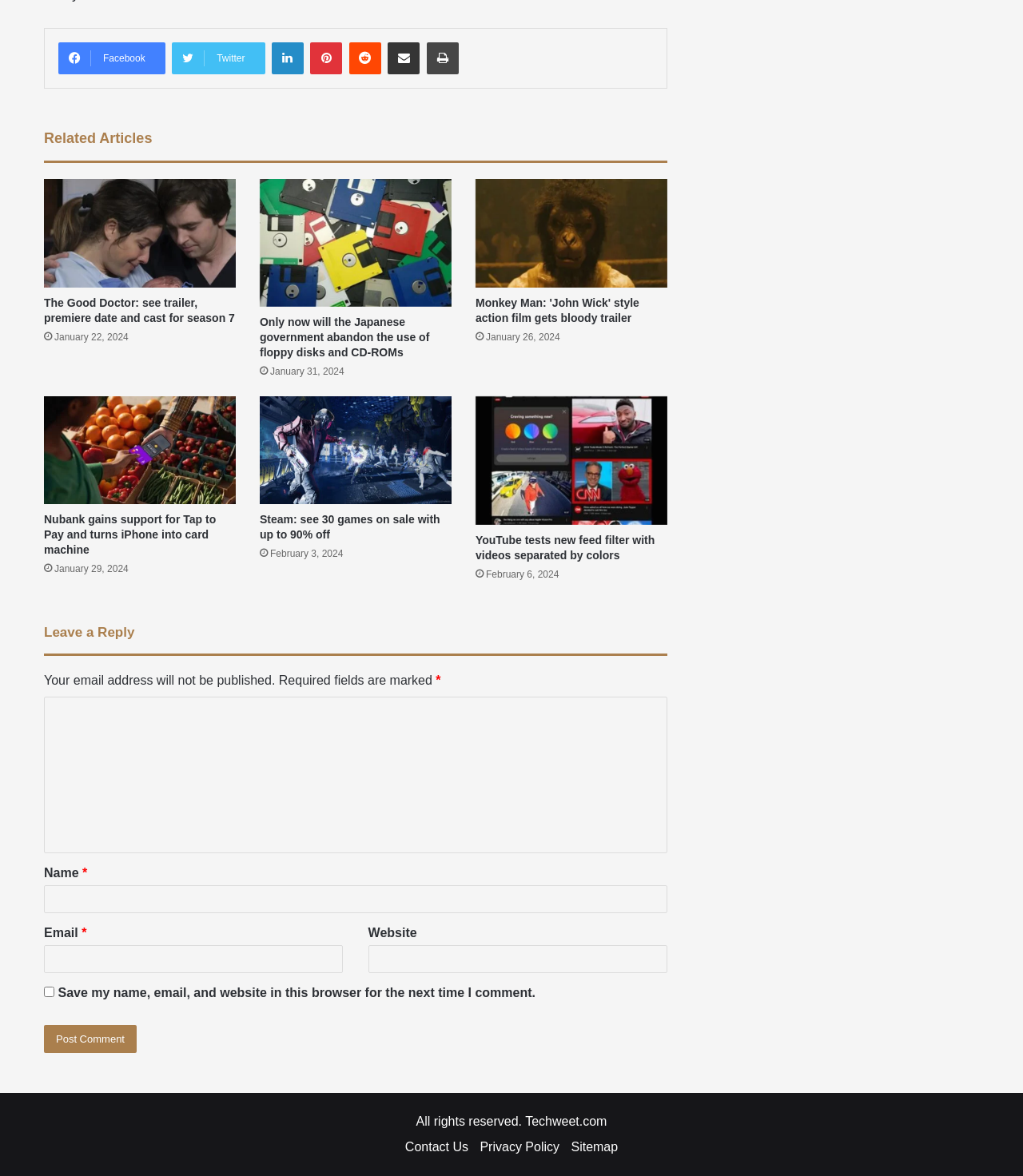What is the purpose of the 'Save my name, email, and website in this browser for the next time I comment' checkbox?
Use the information from the image to give a detailed answer to the question.

I analyzed the checkbox label 'Save my name, email, and website in this browser for the next time I comment' and understood that its purpose is to save the user's information for future comments.